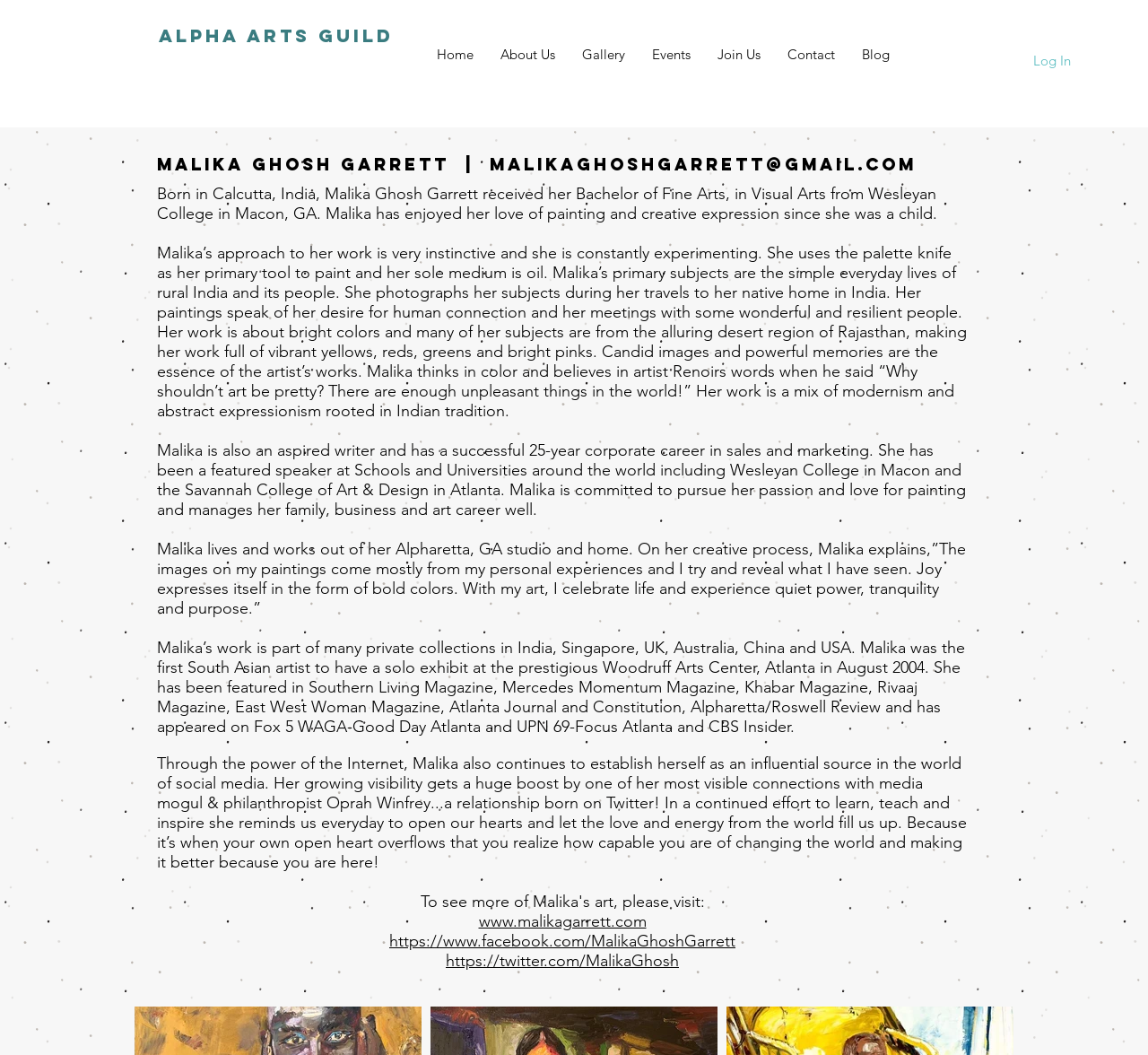Carefully examine the image and provide an in-depth answer to the question: What is Malika Garrett's profession?

Based on the webpage content, Malika Garrett is described as a painter and a member of Alpha Arts Guild. This information is provided in the heading and the bio section of the webpage.